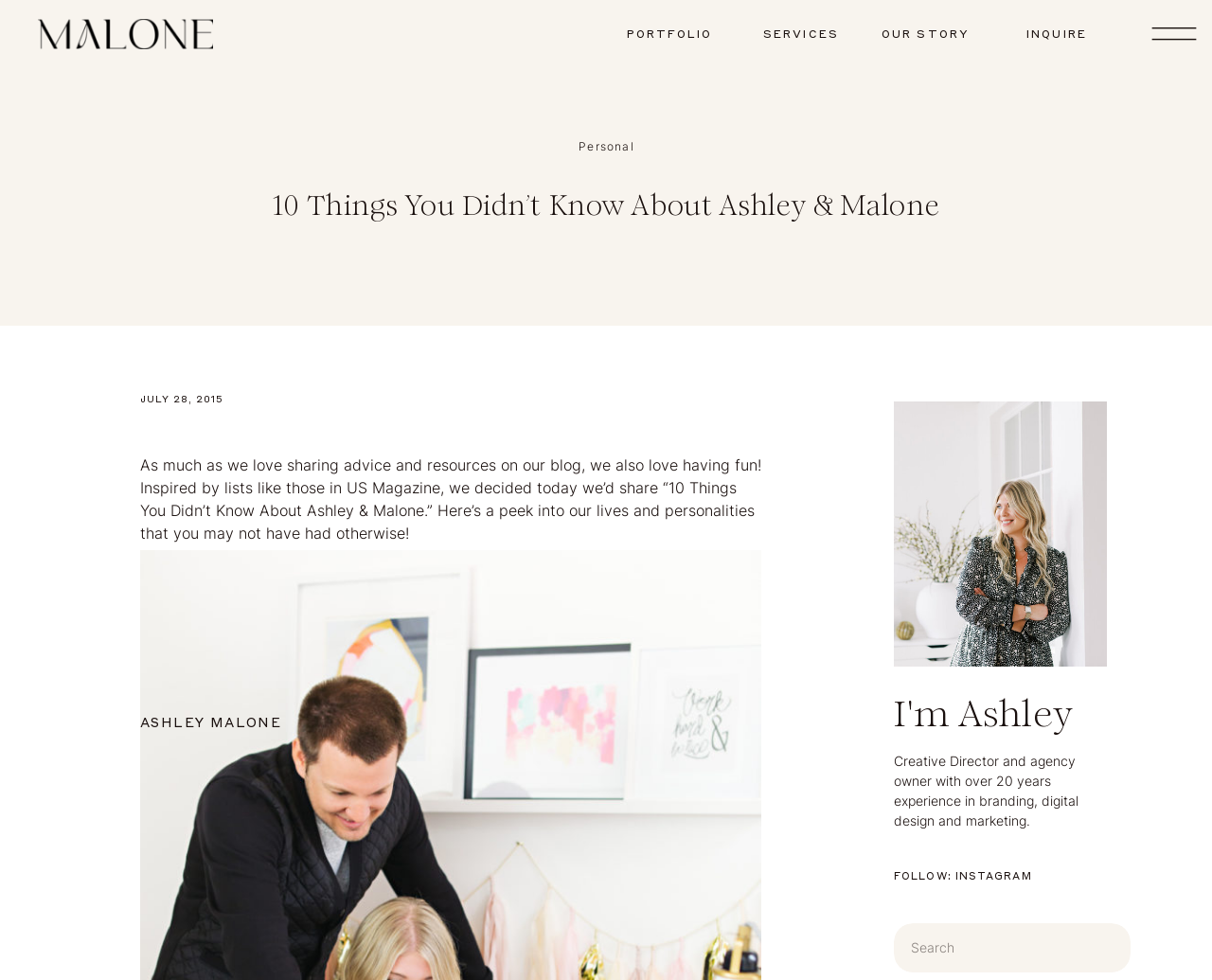Provide the bounding box coordinates of the HTML element this sentence describes: "INQUIRE". The bounding box coordinates consist of four float numbers between 0 and 1, i.e., [left, top, right, bottom].

[0.823, 0.027, 0.921, 0.045]